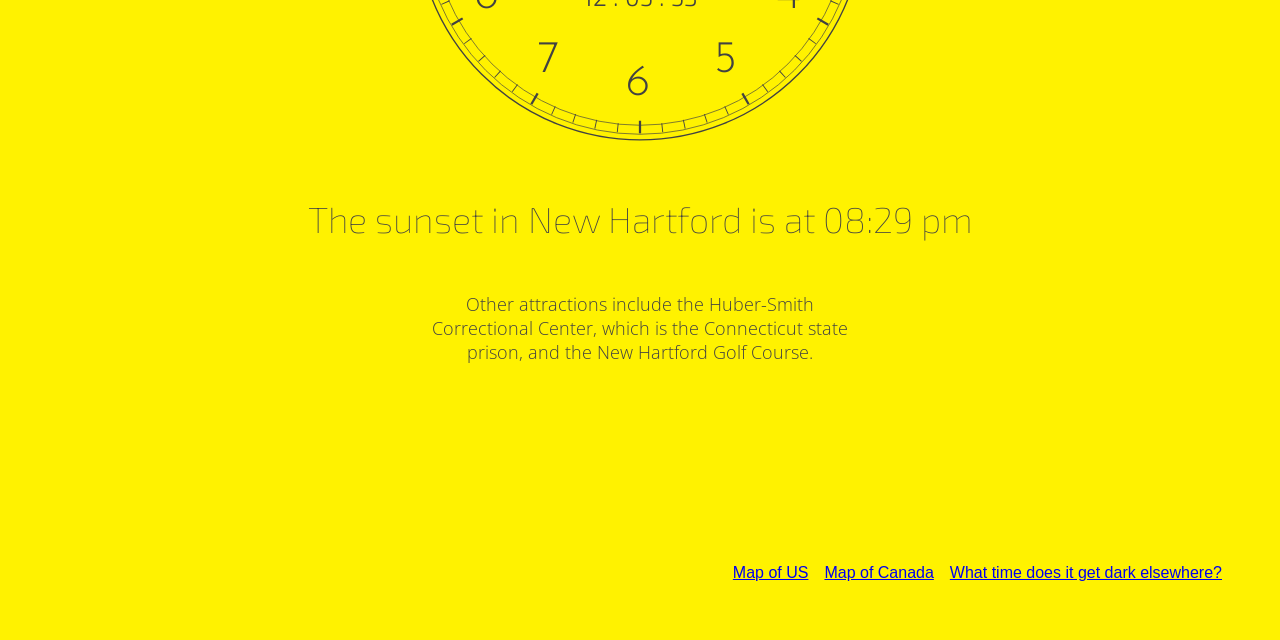Based on the element description "Map of US", predict the bounding box coordinates of the UI element.

[0.573, 0.881, 0.632, 0.907]